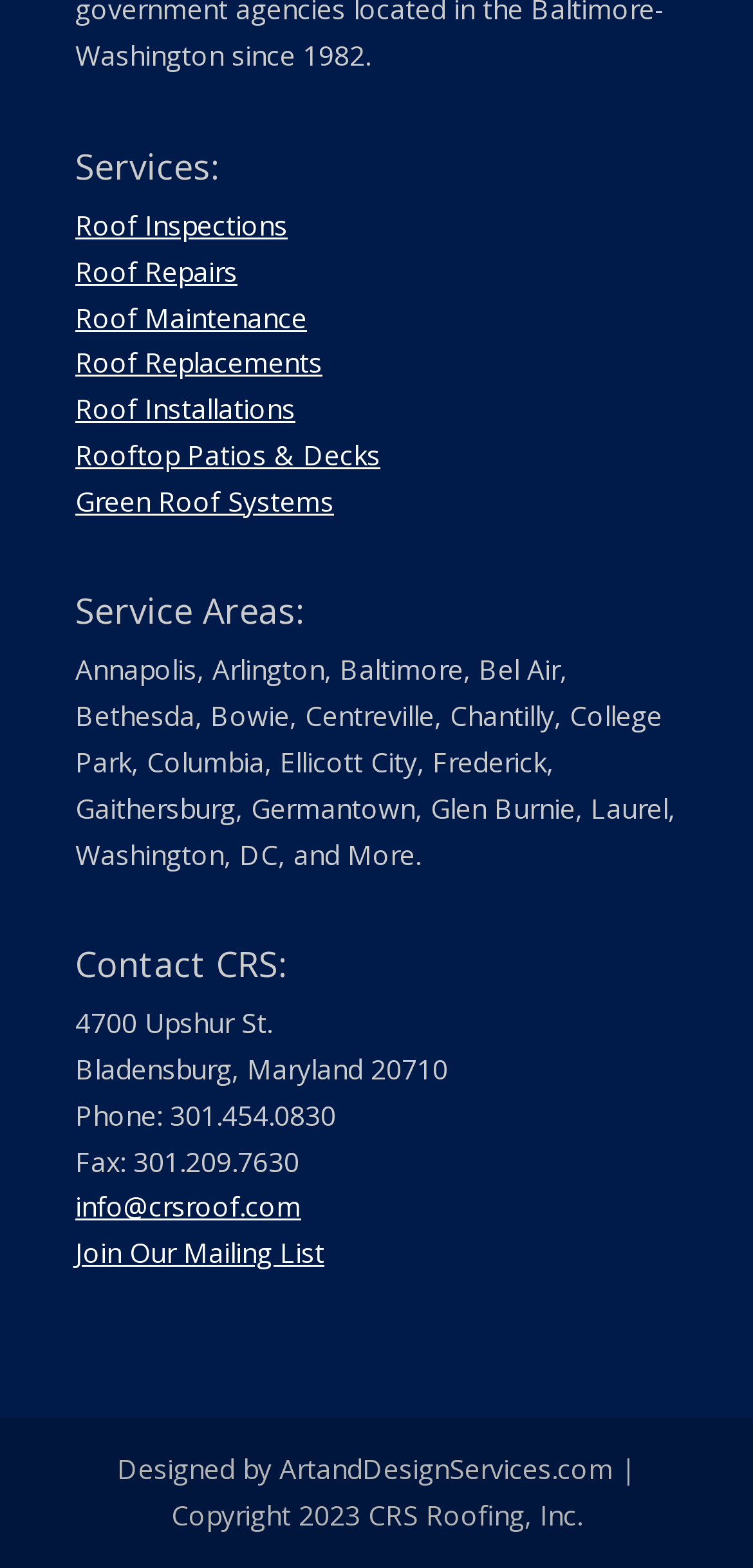What services does CRS Roofing offer?
Provide a well-explained and detailed answer to the question.

Based on the links provided under the 'Services:' heading, CRS Roofing offers various services including Roof Inspections, Roof Repairs, Roof Maintenance, Roof Replacements, Roof Installations, Rooftop Patios & Decks, and Green Roof Systems.